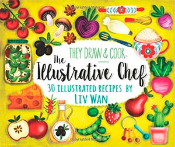Answer this question in one word or a short phrase: What is the theme of the cookbook?

Fusion of art and gastronomy